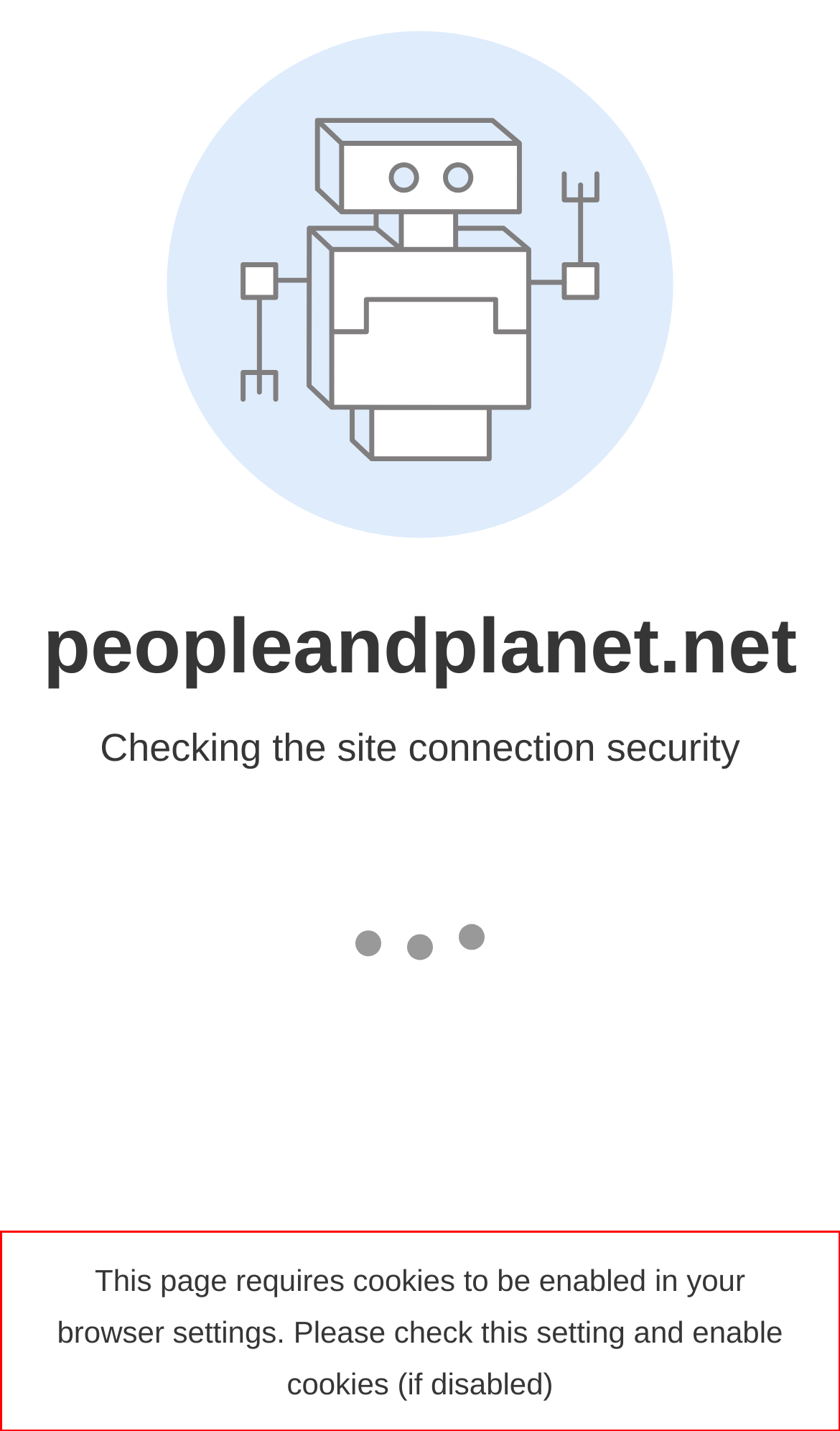Please analyze the screenshot of a webpage and extract the text content within the red bounding box using OCR.

This page requires cookies to be enabled in your browser settings. Please check this setting and enable cookies (if disabled)